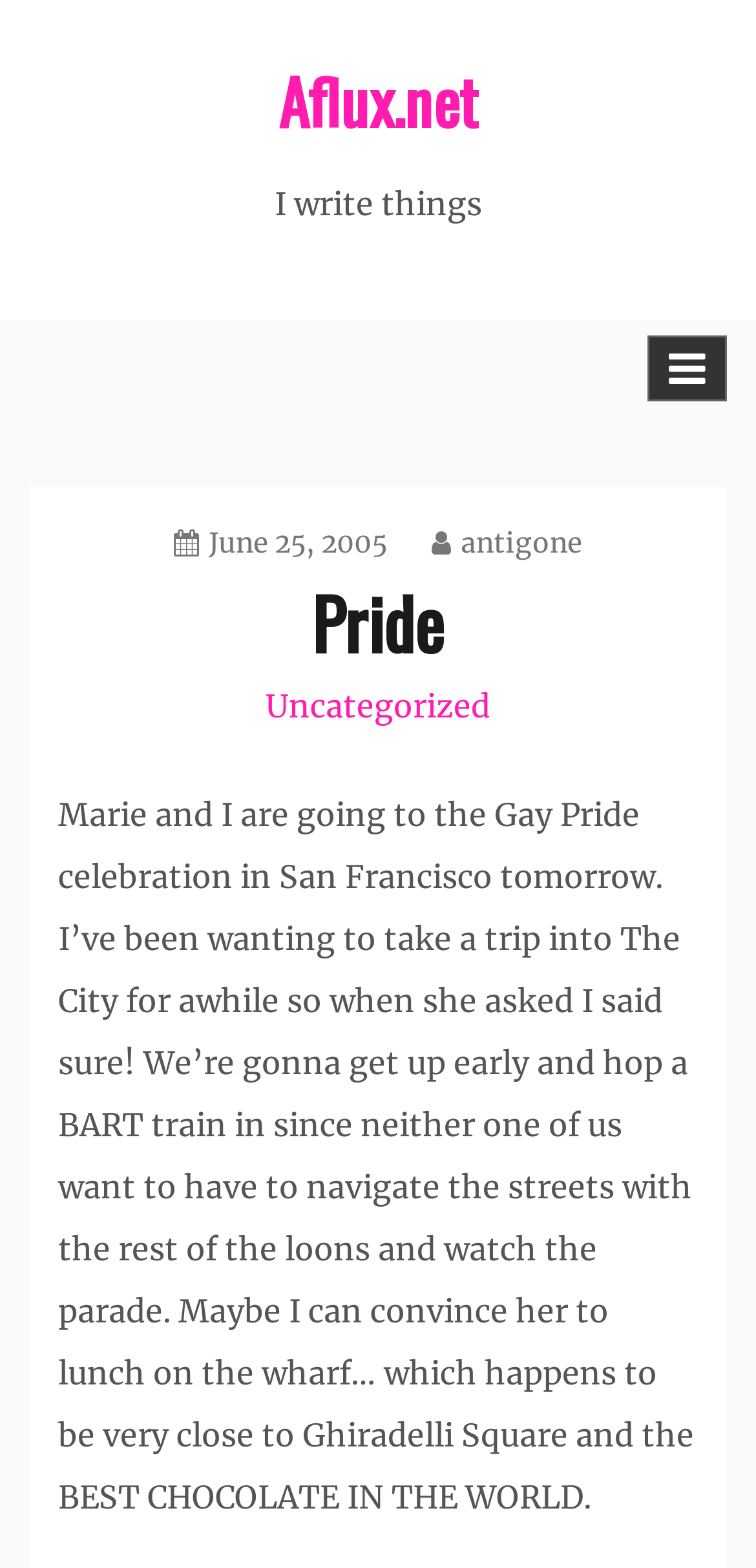Given the webpage screenshot, identify the bounding box of the UI element that matches this description: "Blog".

None